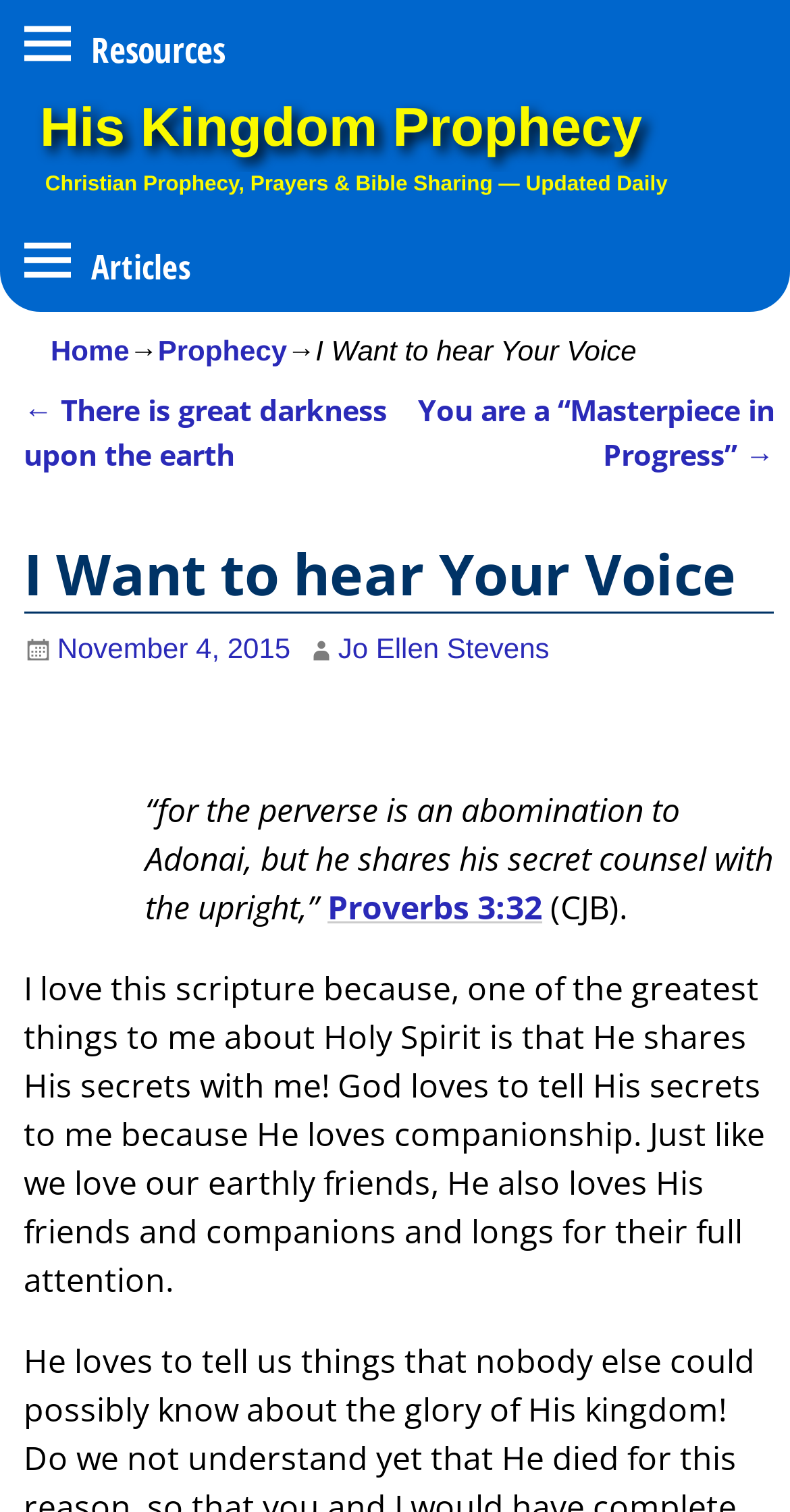What is the date of the post?
Can you provide an in-depth and detailed response to the question?

I determined the answer by looking at the link element 'November 4, 2015' which is located near the title of the post, indicating that it is the date of the post.